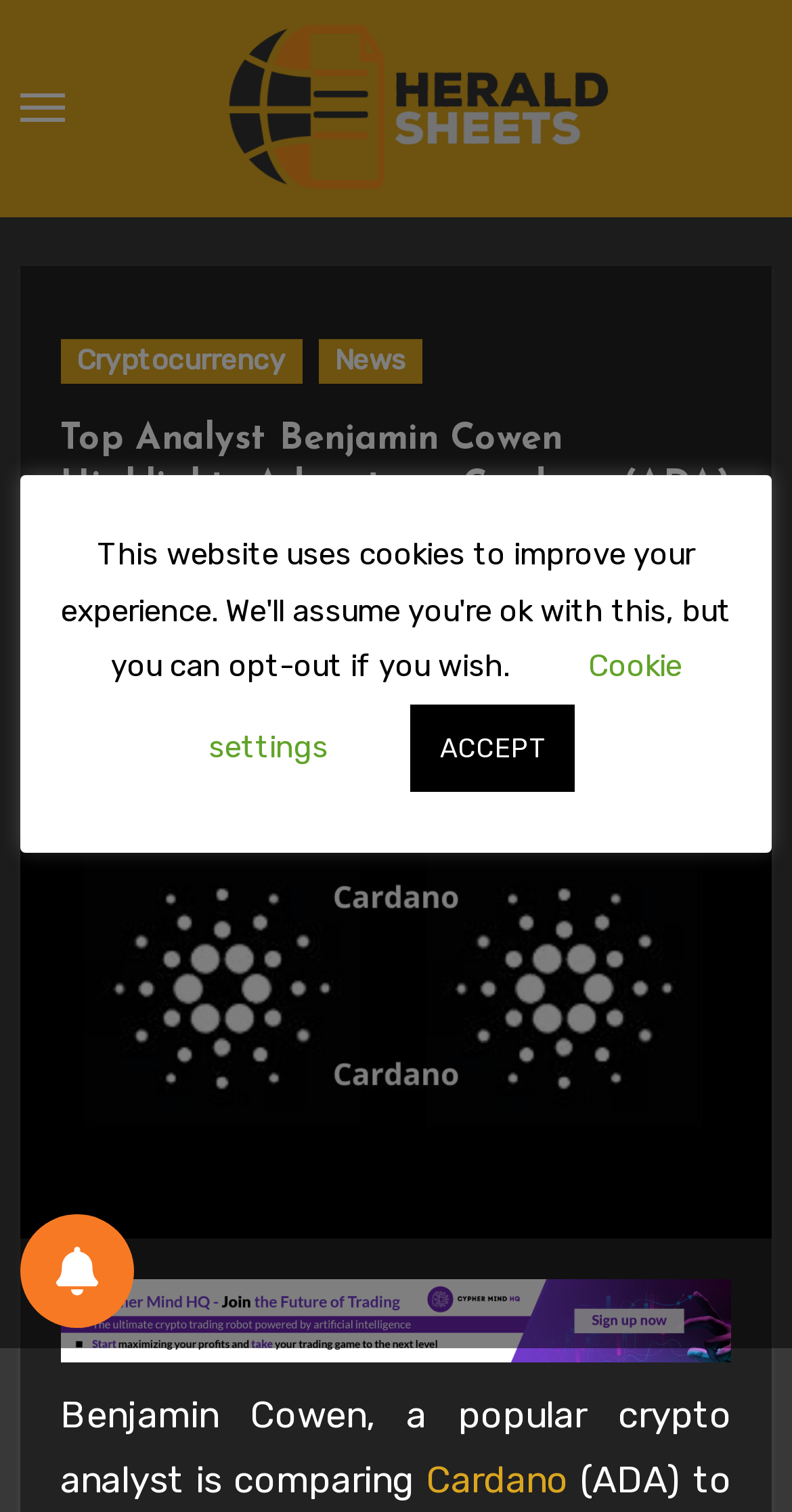Determine the bounding box for the described UI element: "alt="Herald Sheets"".

[0.272, 0.031, 0.785, 0.108]